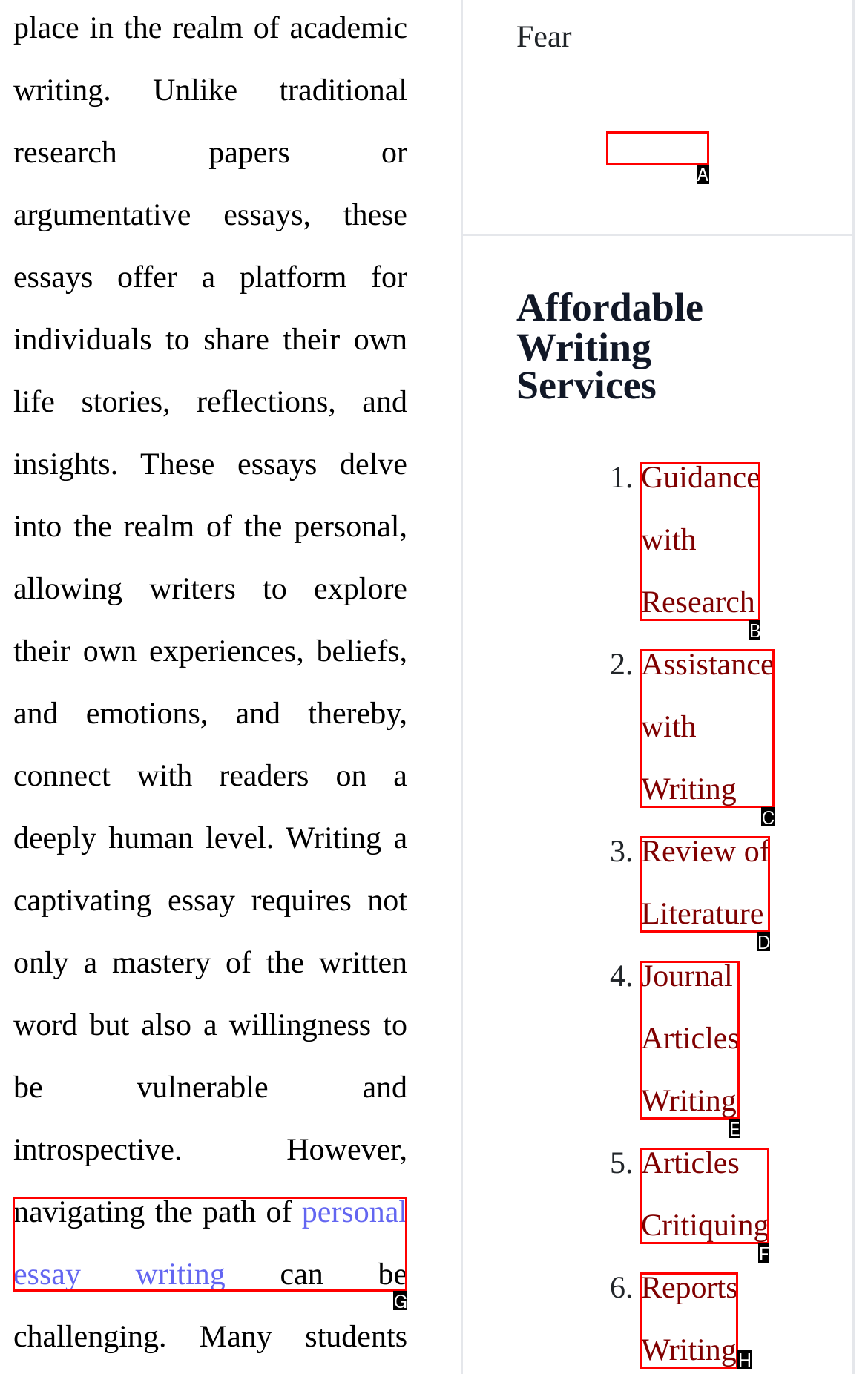Pick the right letter to click to achieve the task: Visit Missy.ie
Answer with the letter of the correct option directly.

None